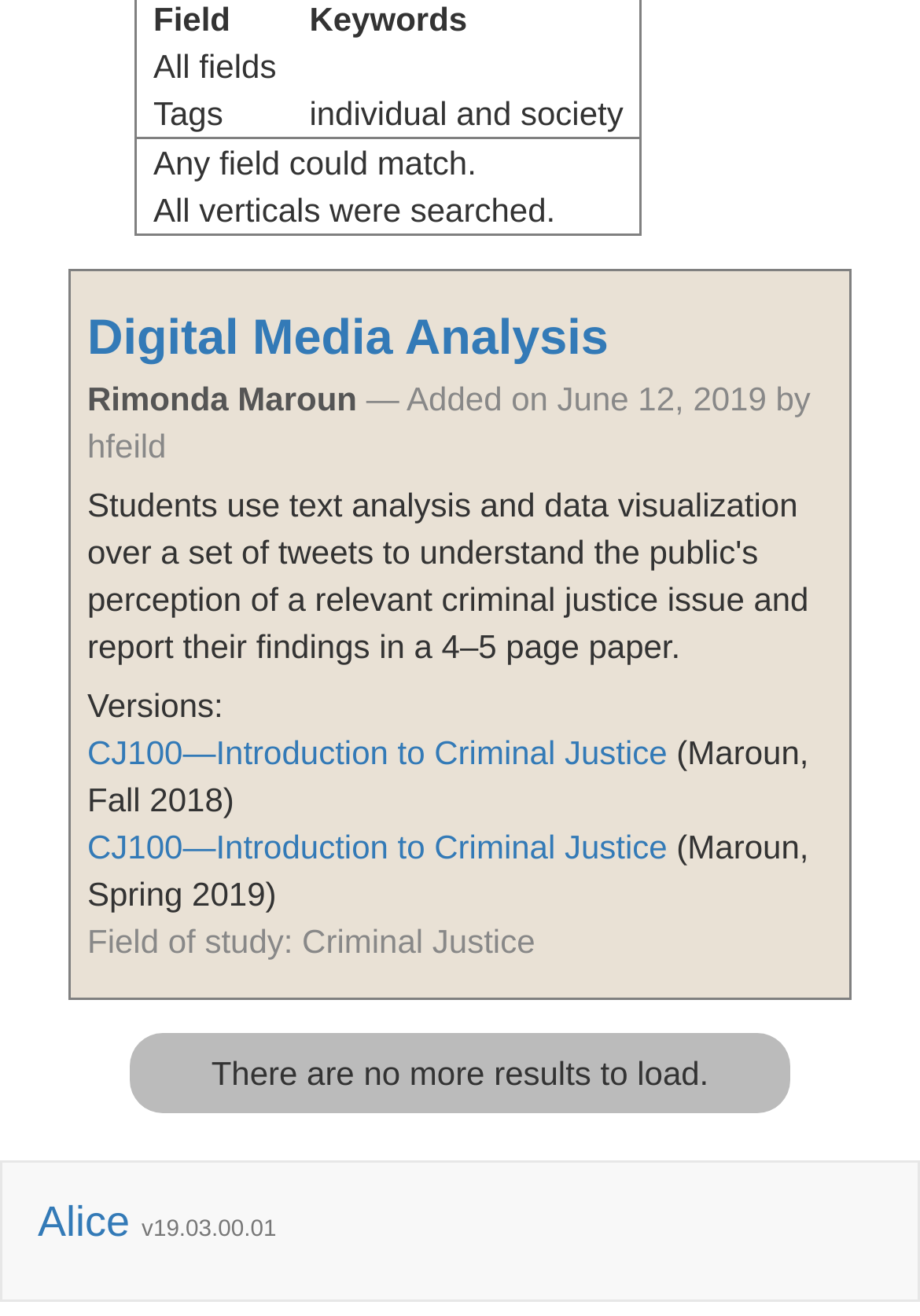Please locate the UI element described by "CJ100—Introduction to Criminal Justice" and provide its bounding box coordinates.

[0.095, 0.628, 0.725, 0.657]